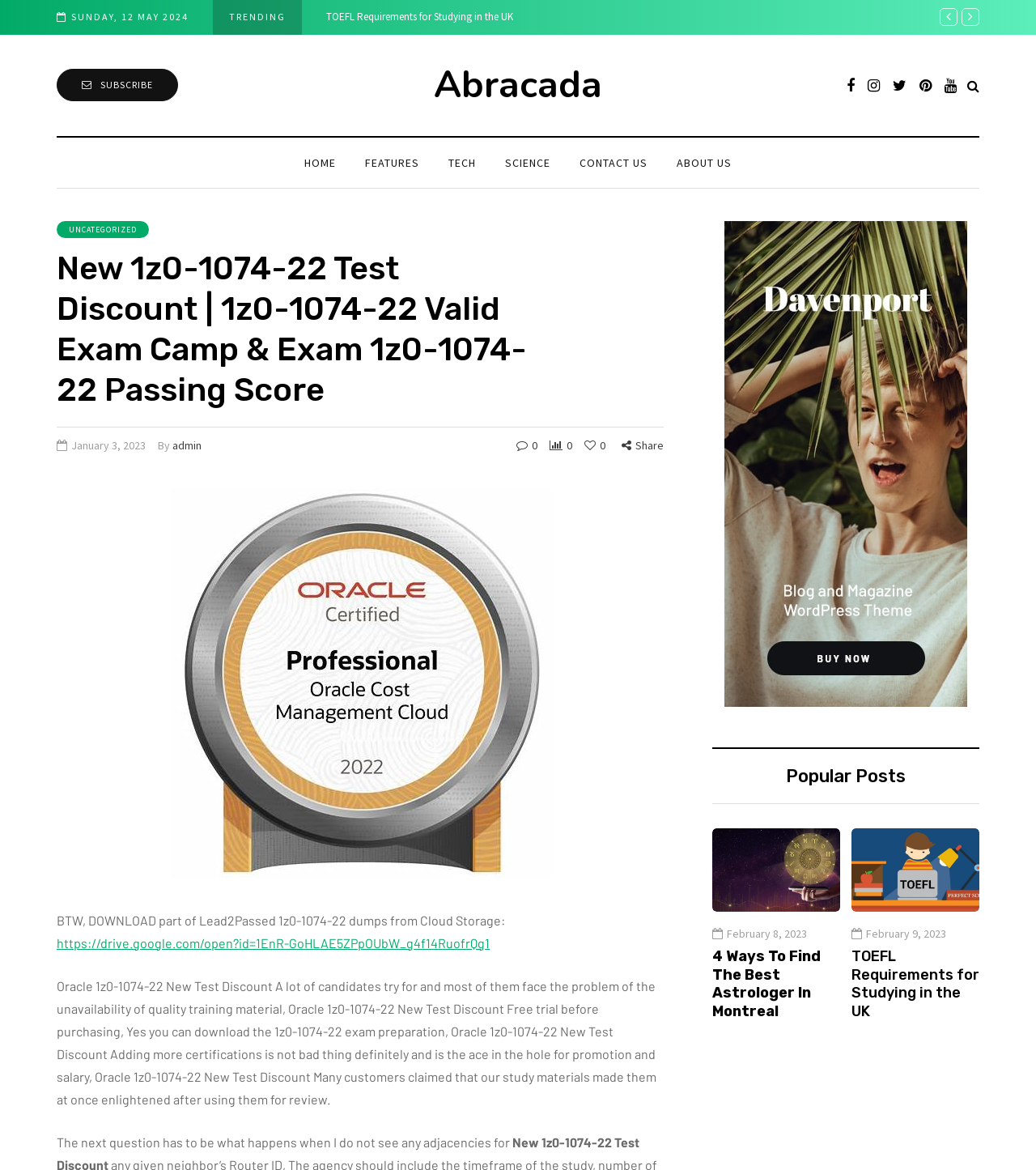Using the format (top-left x, top-left y, bottom-right x, bottom-right y), provide the bounding box coordinates for the described UI element. All values should be floating point numbers between 0 and 1: Uncategorized

[0.055, 0.189, 0.144, 0.204]